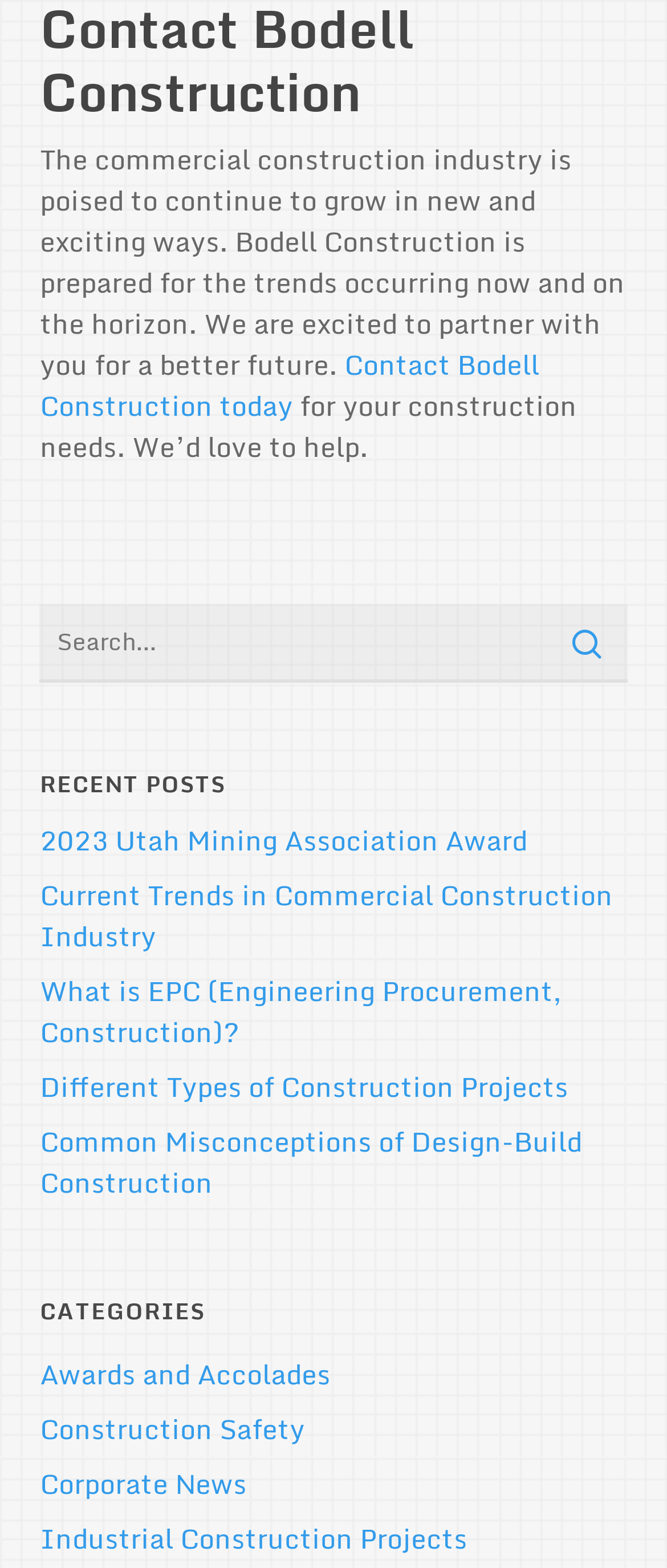Show the bounding box coordinates of the region that should be clicked to follow the instruction: "Read about 2023 Utah Mining Association Award."

[0.06, 0.522, 0.94, 0.548]